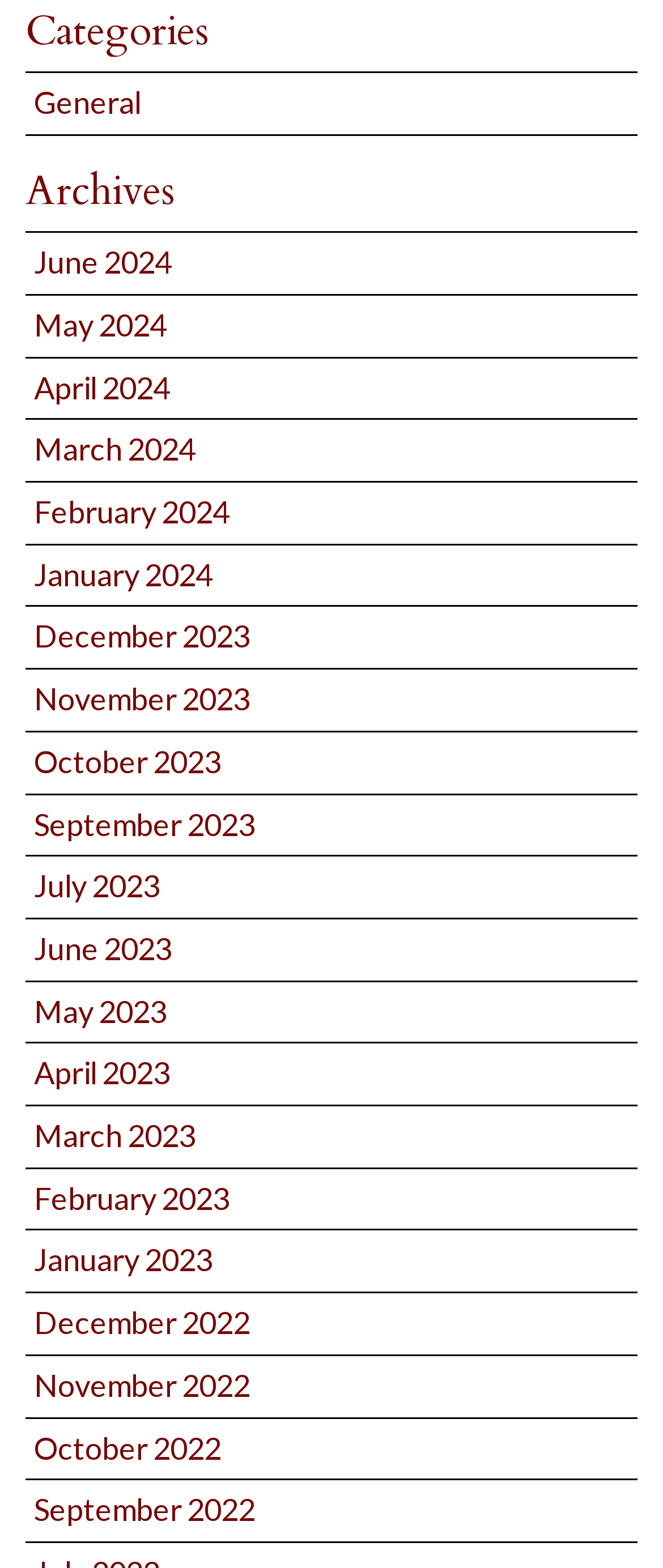How many months are listed in 2024?
Refer to the image and provide a thorough answer to the question.

There are 6 months listed in 2024, which can be determined by counting the number of link elements with '2024' in their text.